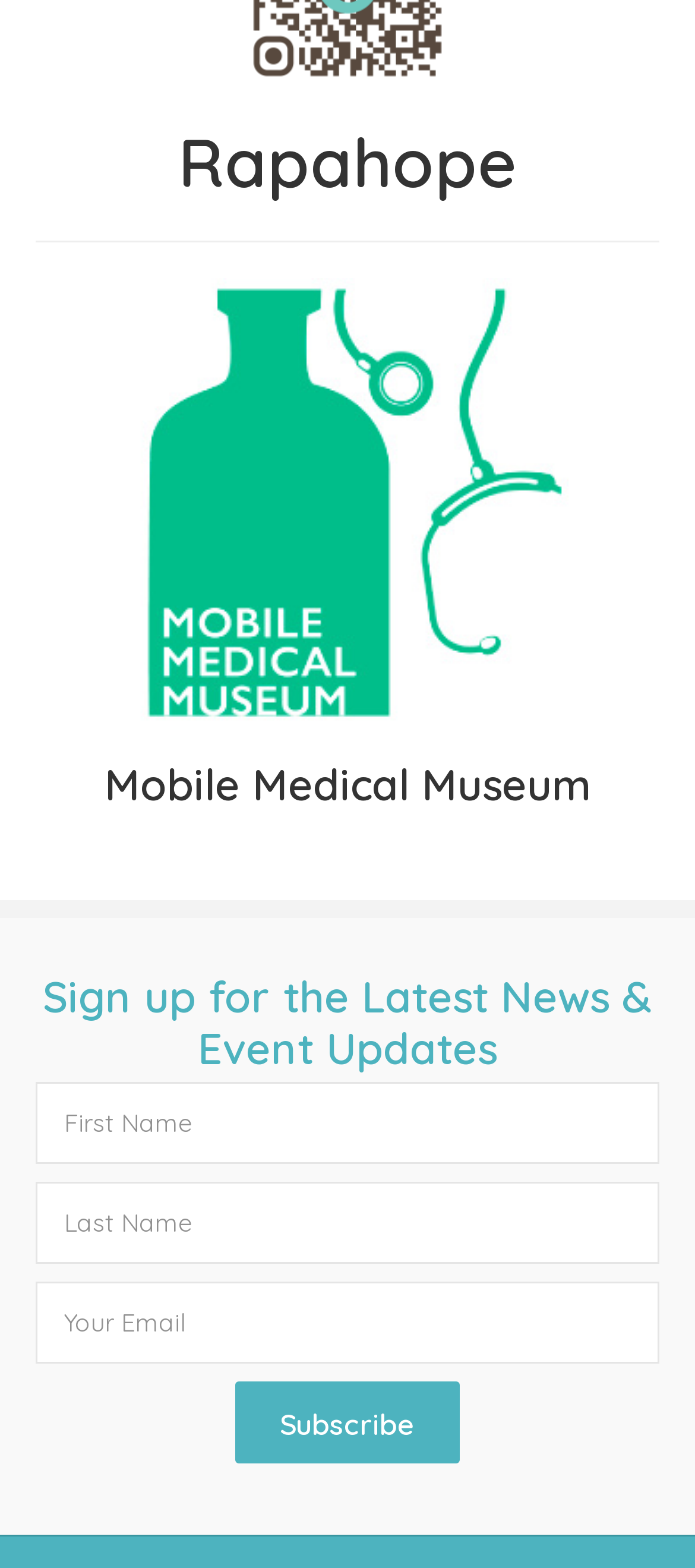Identify the bounding box coordinates for the UI element that matches this description: "Mobile Medical Museum".

[0.15, 0.483, 0.85, 0.517]